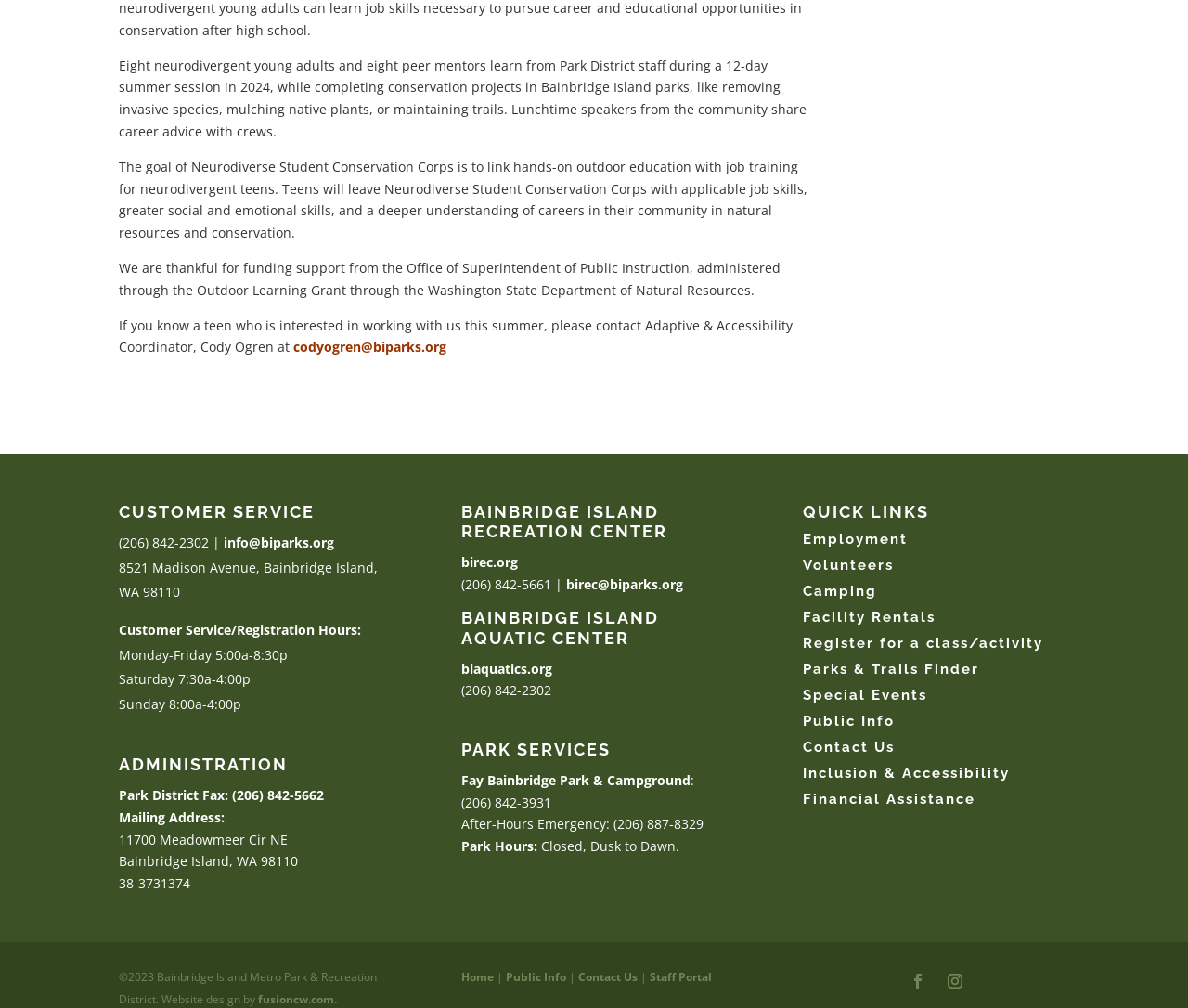Highlight the bounding box coordinates of the element you need to click to perform the following instruction: "Contact Adaptive & Accessibility Coordinator."

[0.247, 0.335, 0.376, 0.353]